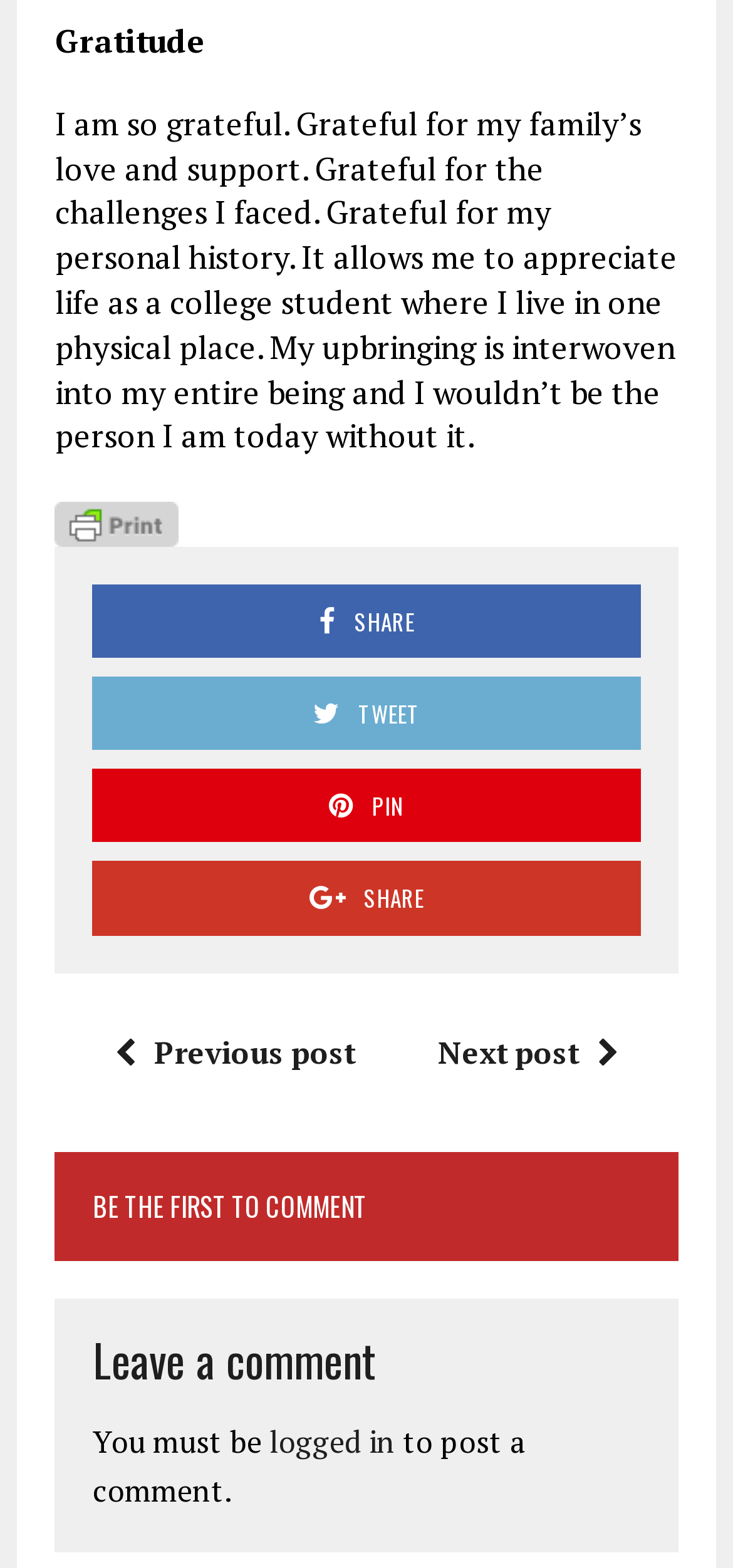Refer to the image and provide an in-depth answer to the question:
What is required to post a comment?

According to the text, 'You must be logged in to post a comment', indicating that users need to be logged in to leave a comment.